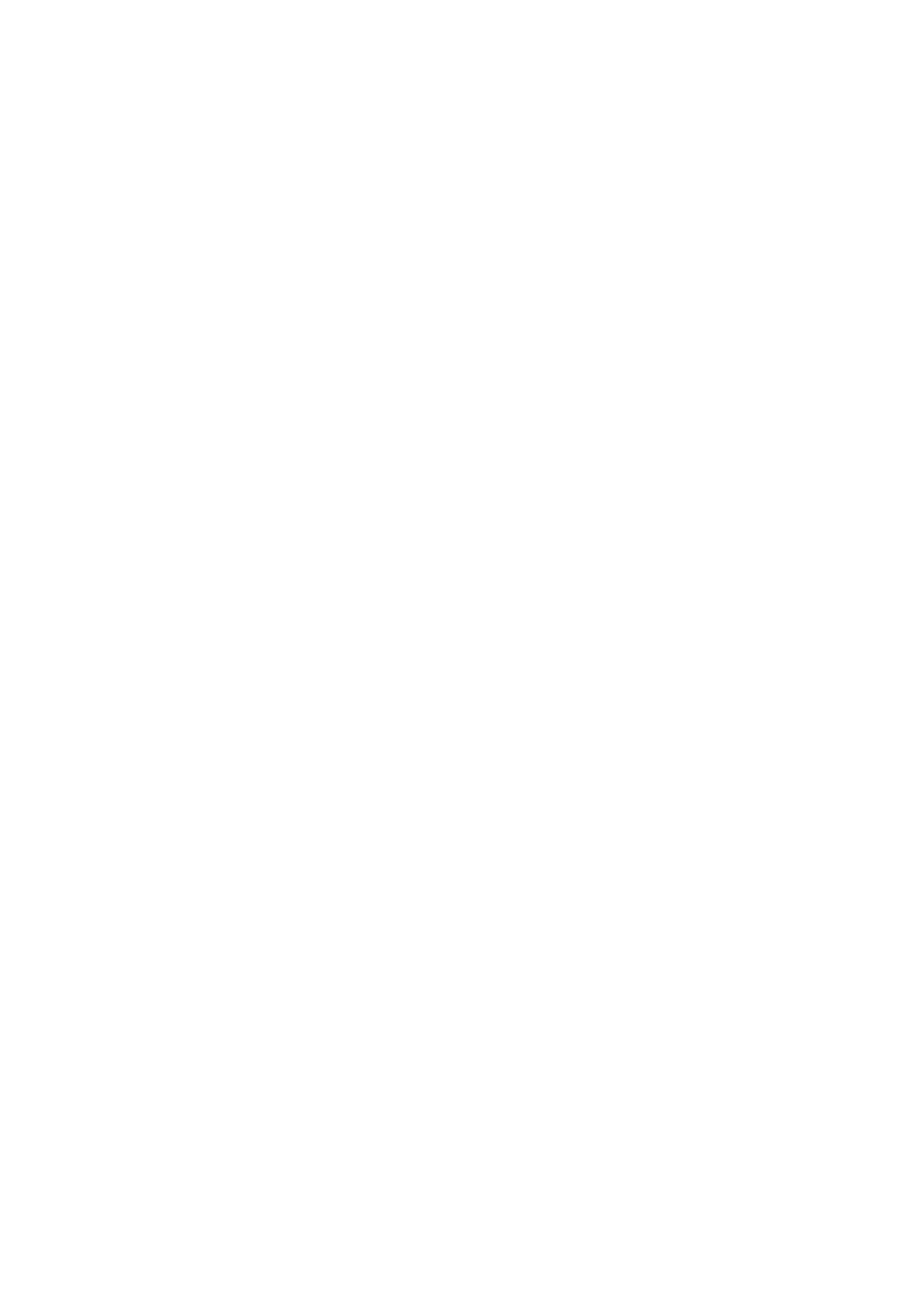Provide your answer in one word or a succinct phrase for the question: 
What is the policy document link?

Policy Documents